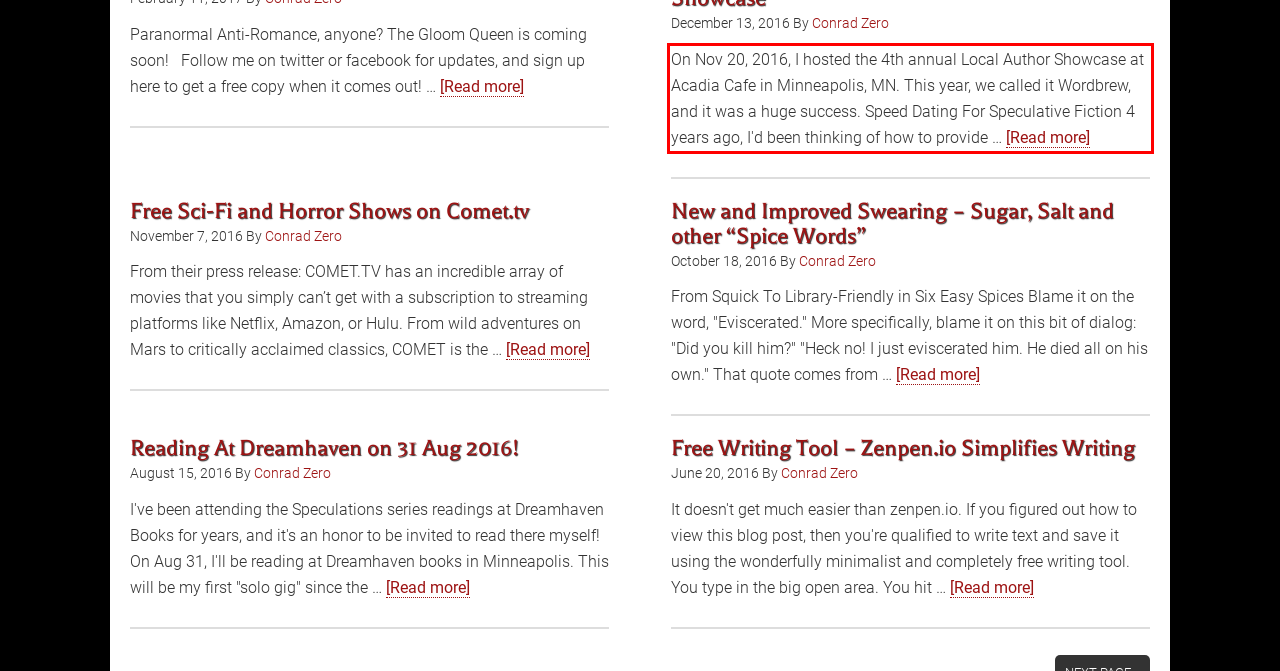Analyze the red bounding box in the provided webpage screenshot and generate the text content contained within.

On Nov 20, 2016, I hosted the 4th annual Local Author Showcase at Acadia Cafe in Minneapolis, MN. This year, we called it Wordbrew, and it was a huge success. Speed Dating For Speculative Fiction 4 years ago, I'd been thinking of how to provide … [Read more]